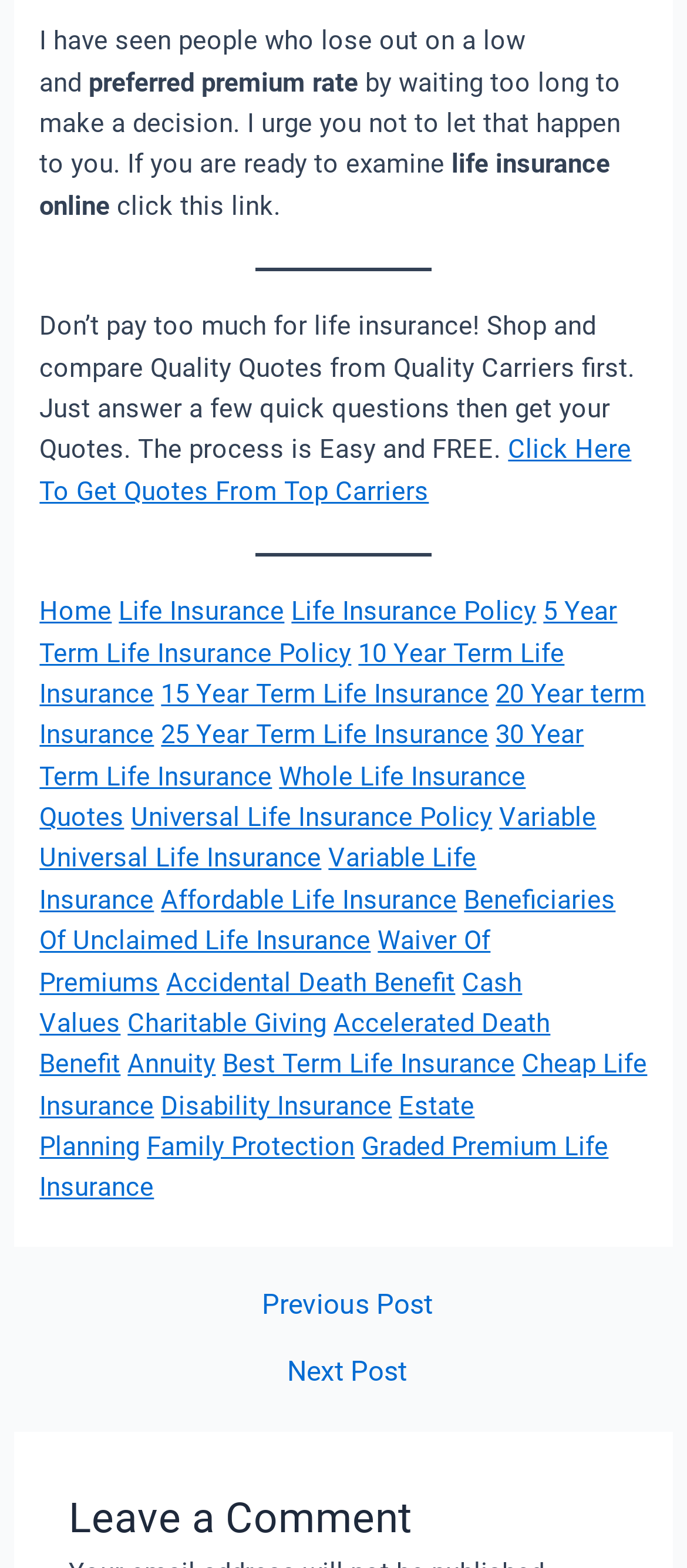Given the element description "Annuity" in the screenshot, predict the bounding box coordinates of that UI element.

[0.186, 0.669, 0.314, 0.689]